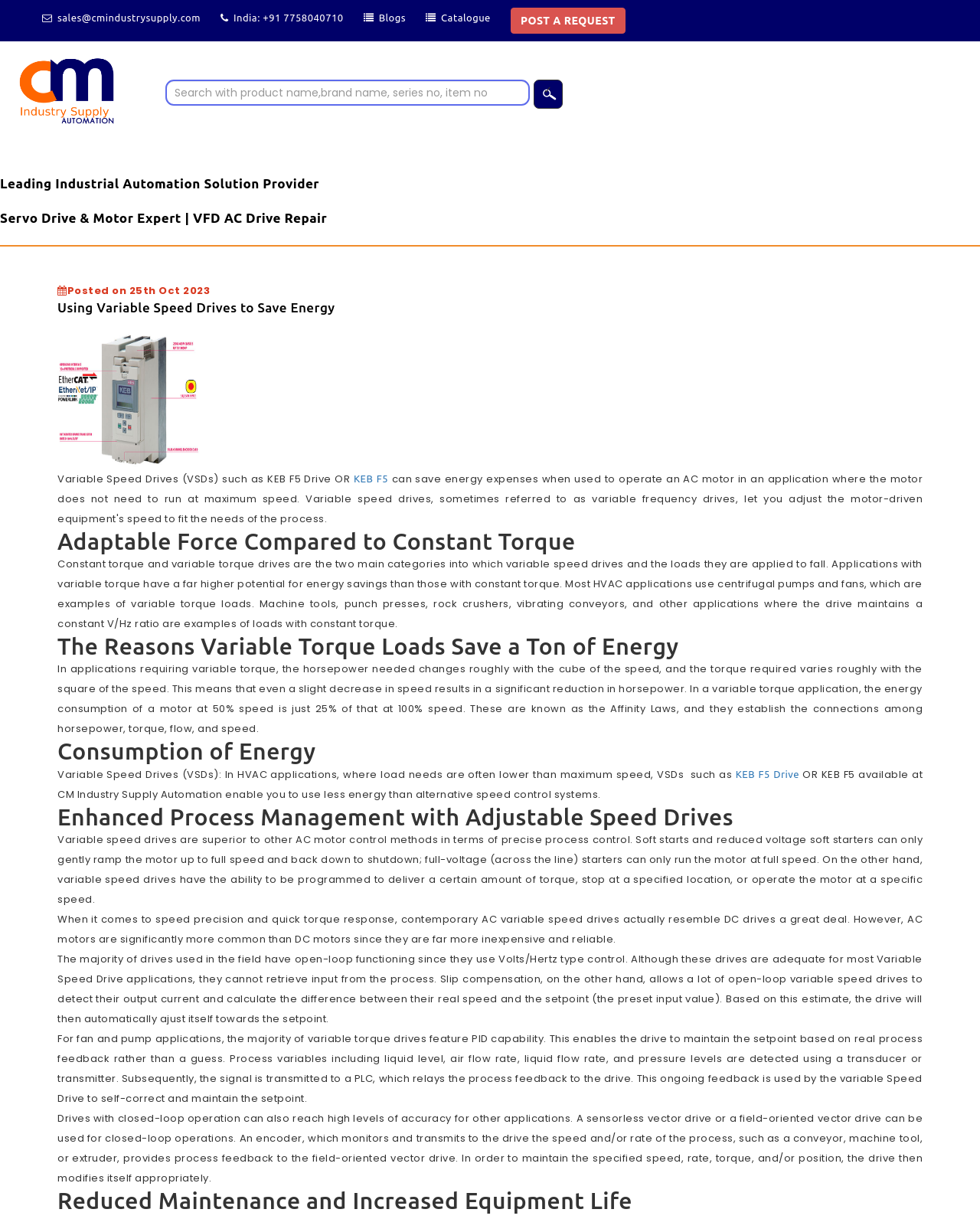Determine the bounding box coordinates of the section I need to click to execute the following instruction: "Click POST A REQUEST". Provide the coordinates as four float numbers between 0 and 1, i.e., [left, top, right, bottom].

[0.521, 0.006, 0.638, 0.027]